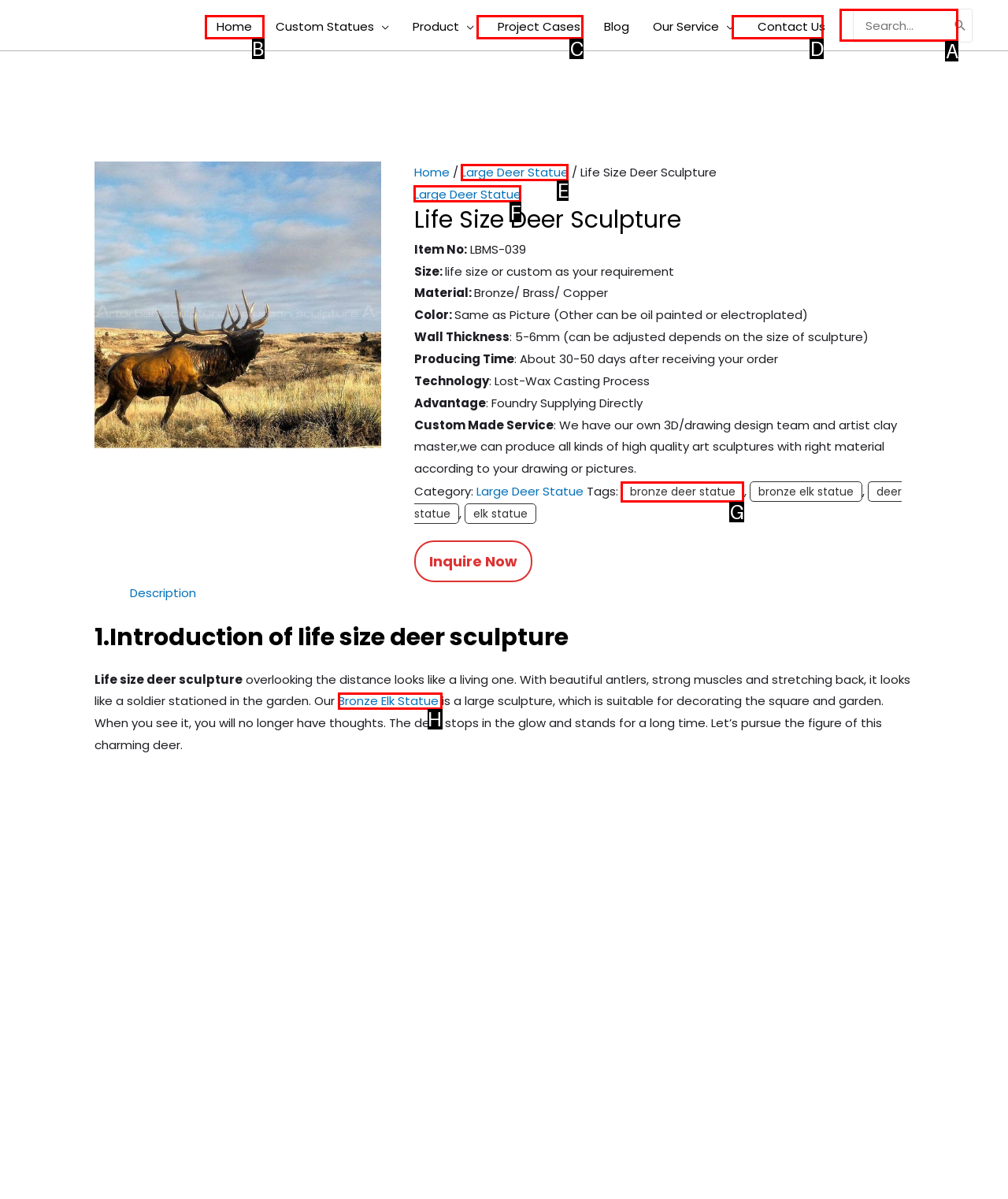Identify the option that corresponds to the description: Bronze Elk Statue 
Provide the letter of the matching option from the available choices directly.

H